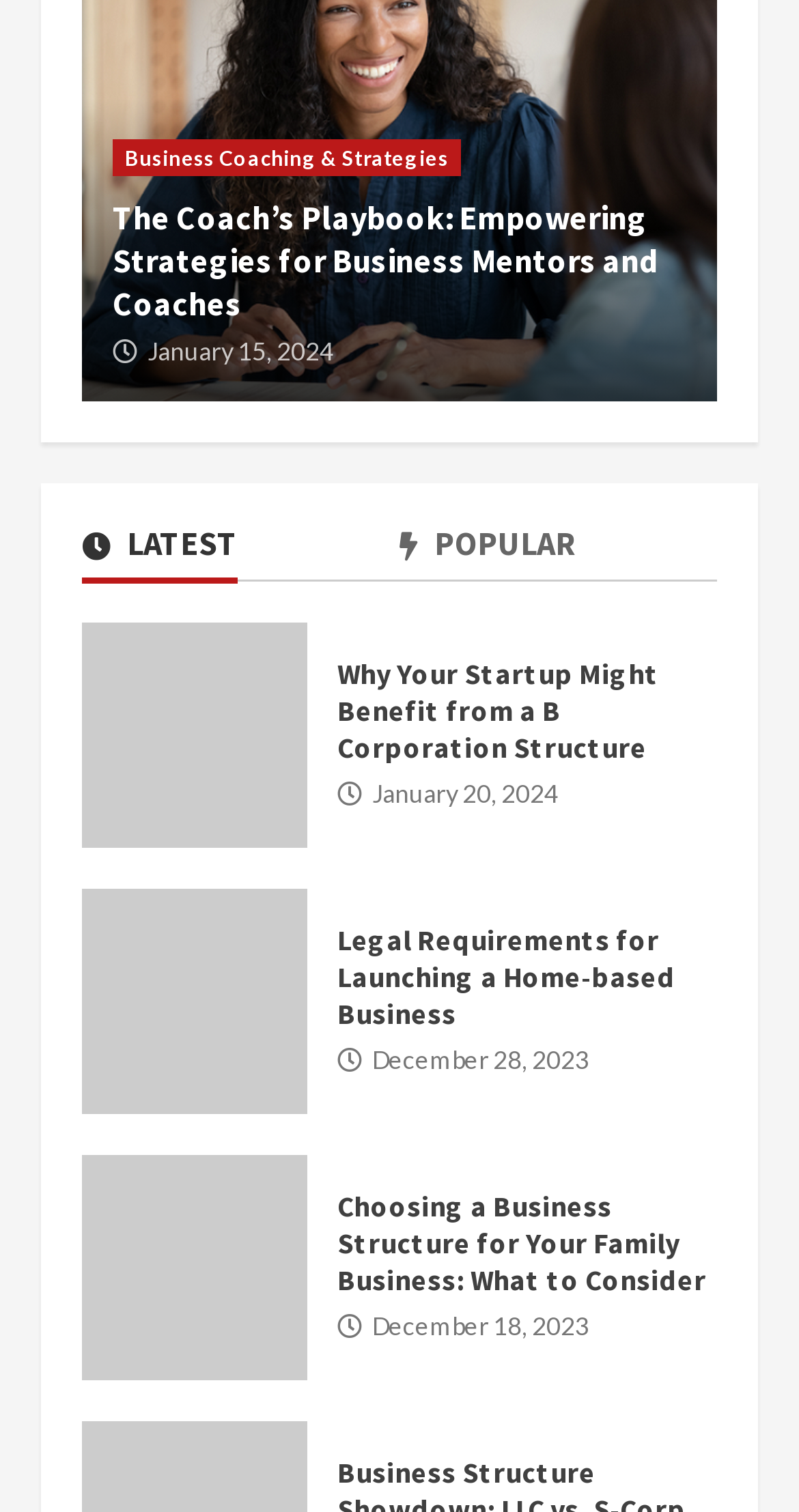What is the category of the link 'Business Coaching & Strategies'?
Refer to the image and answer the question using a single word or phrase.

The Coach’s Playbook